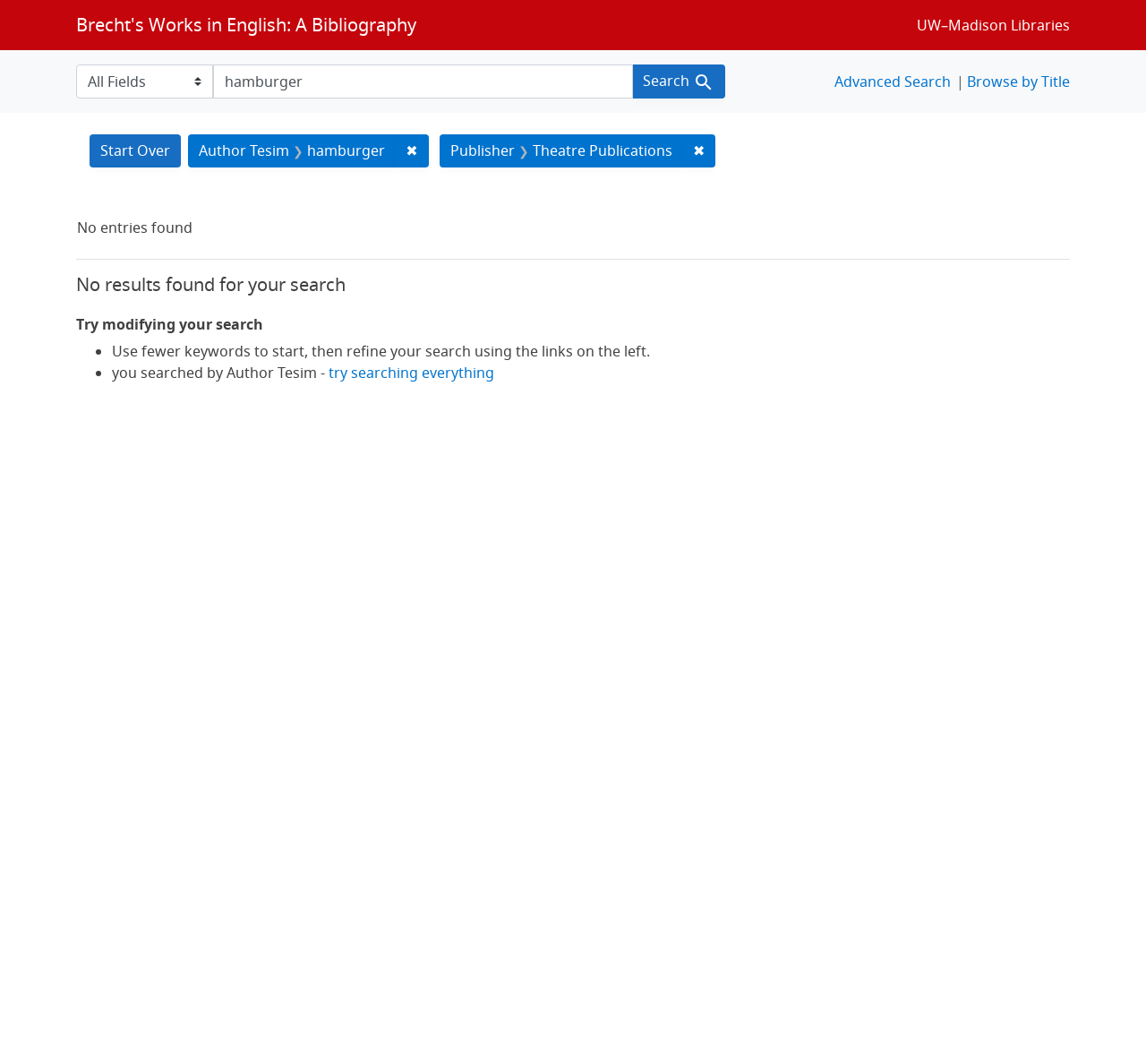Can you find the bounding box coordinates of the area I should click to execute the following instruction: "Try searching everything"?

[0.287, 0.341, 0.431, 0.36]